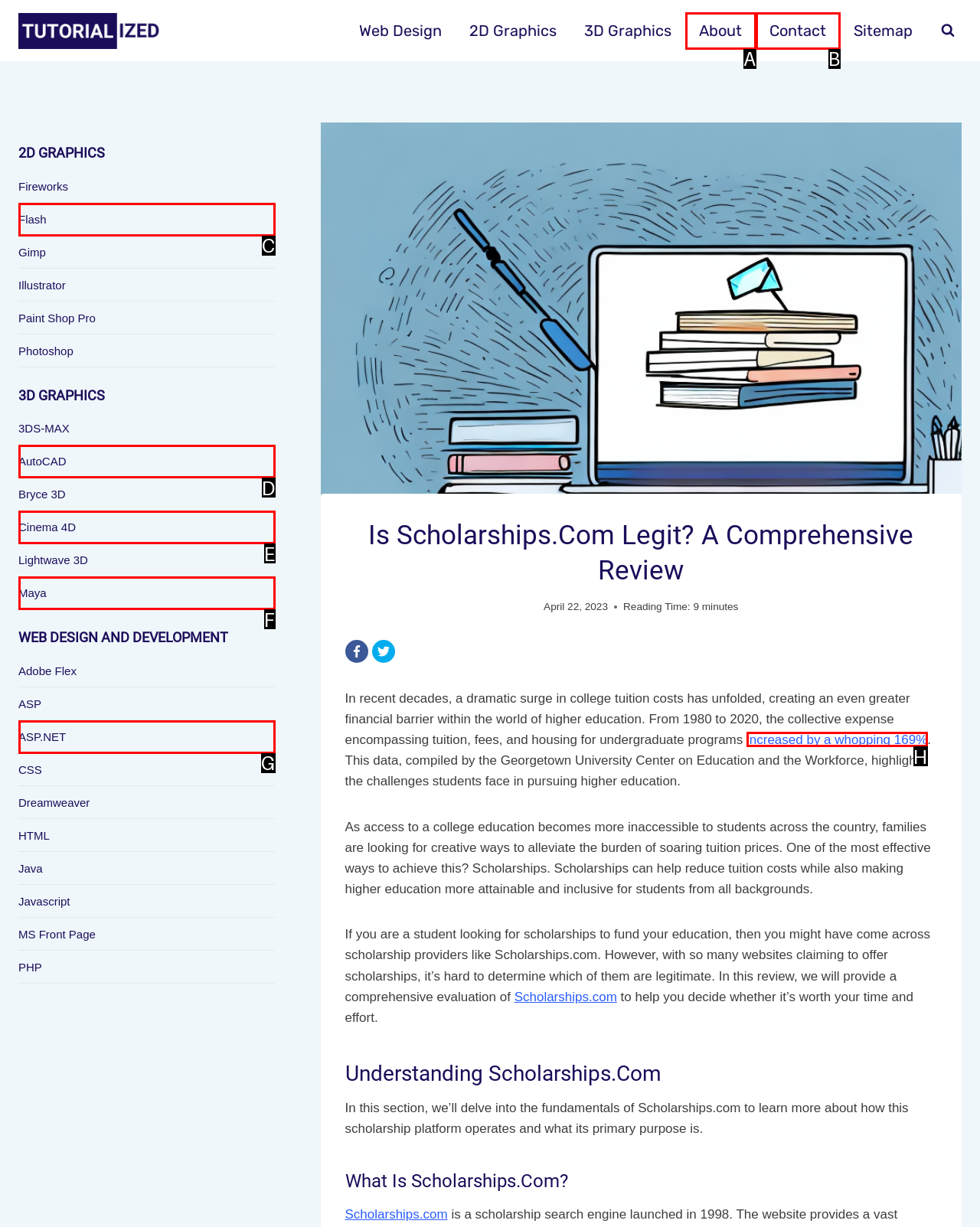Choose the UI element that best aligns with the description: About
Respond with the letter of the chosen option directly.

A